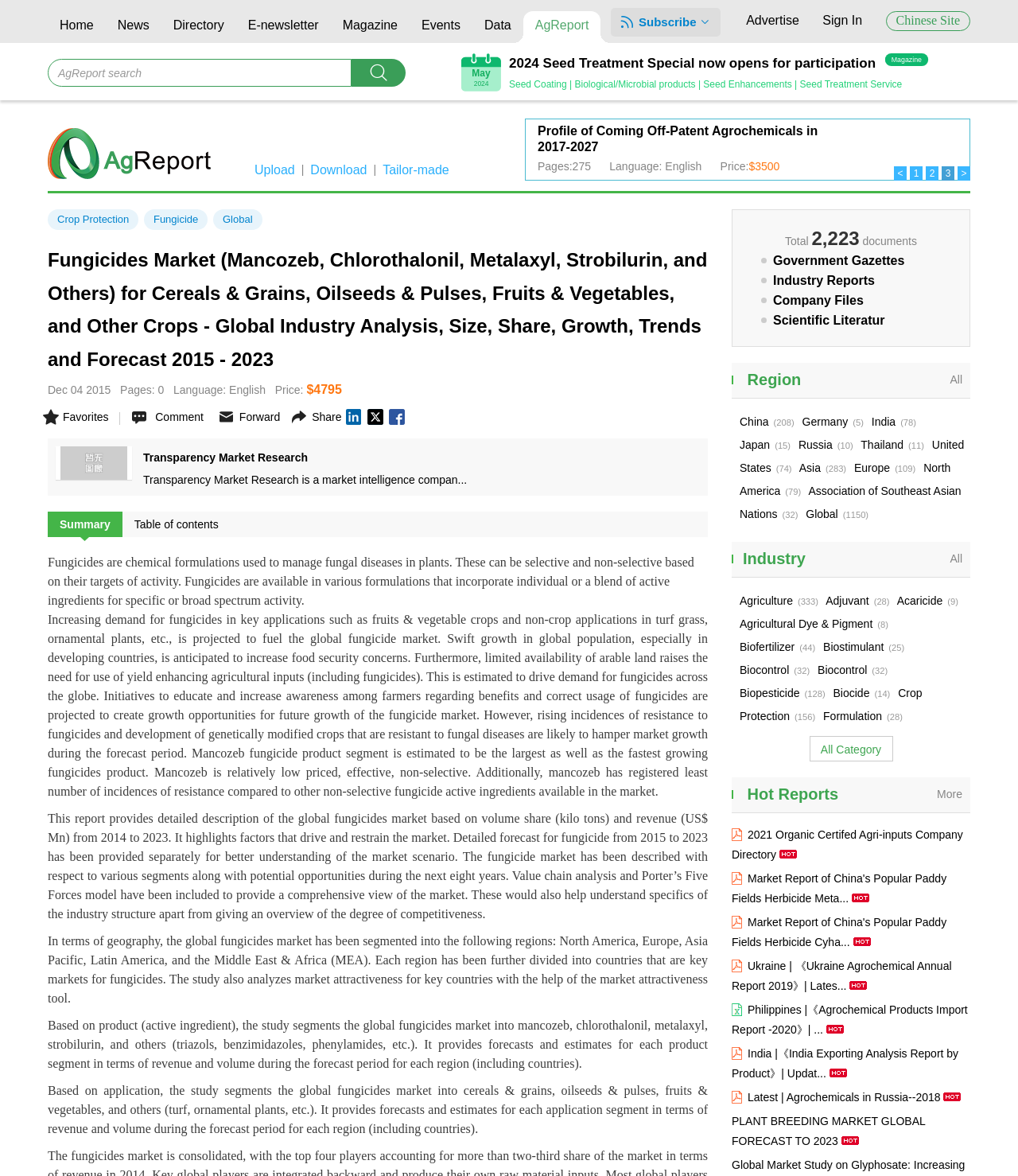Extract the bounding box coordinates for the described element: "Association of Southeast Asian Nations(32)". The coordinates should be represented as four float numbers between 0 and 1: [left, top, right, bottom].

[0.727, 0.412, 0.944, 0.443]